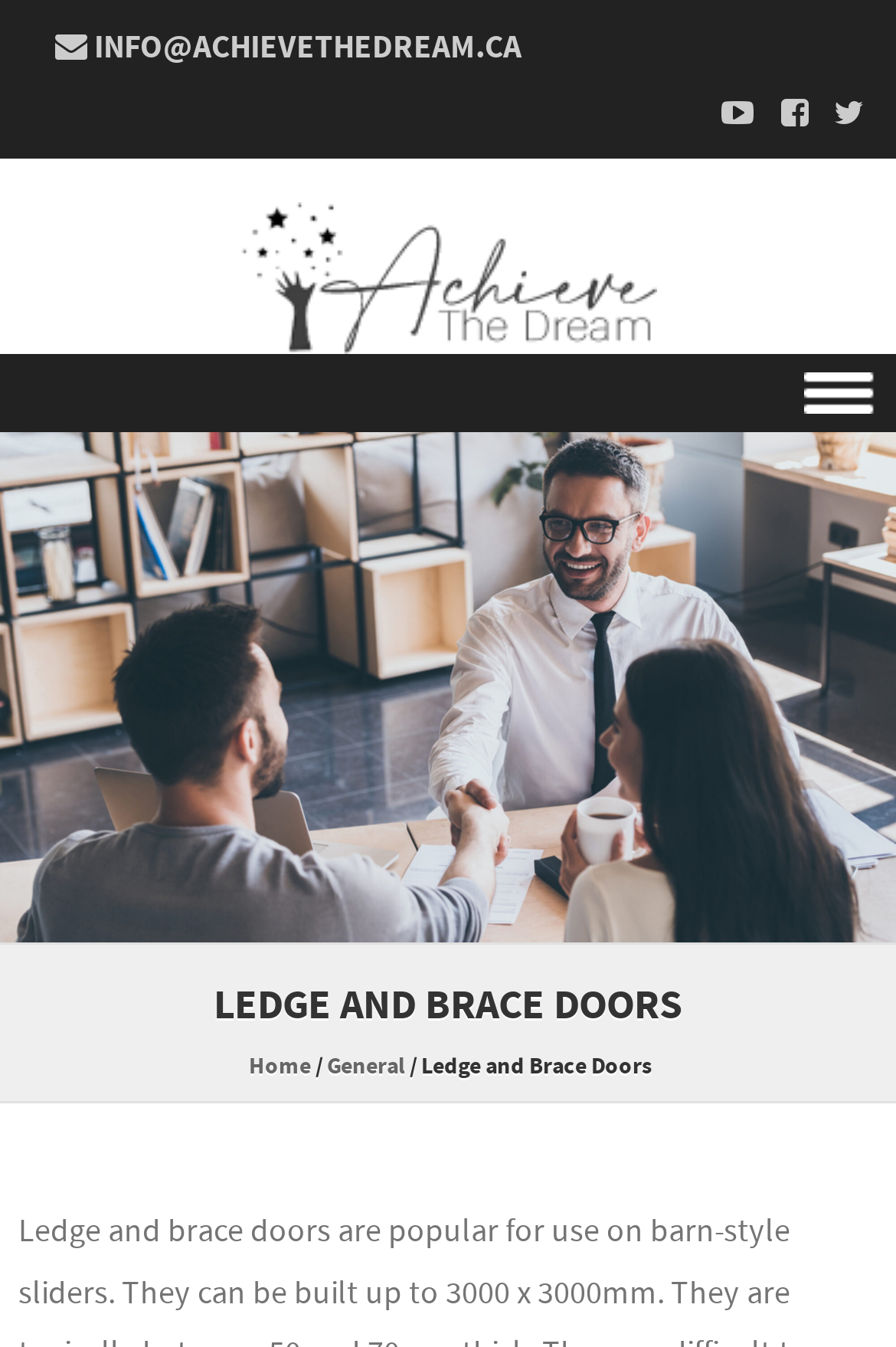Determine the bounding box coordinates of the region I should click to achieve the following instruction: "Open the MENU". Ensure the bounding box coordinates are four float numbers between 0 and 1, i.e., [left, top, right, bottom].

[0.046, 0.269, 0.954, 0.315]